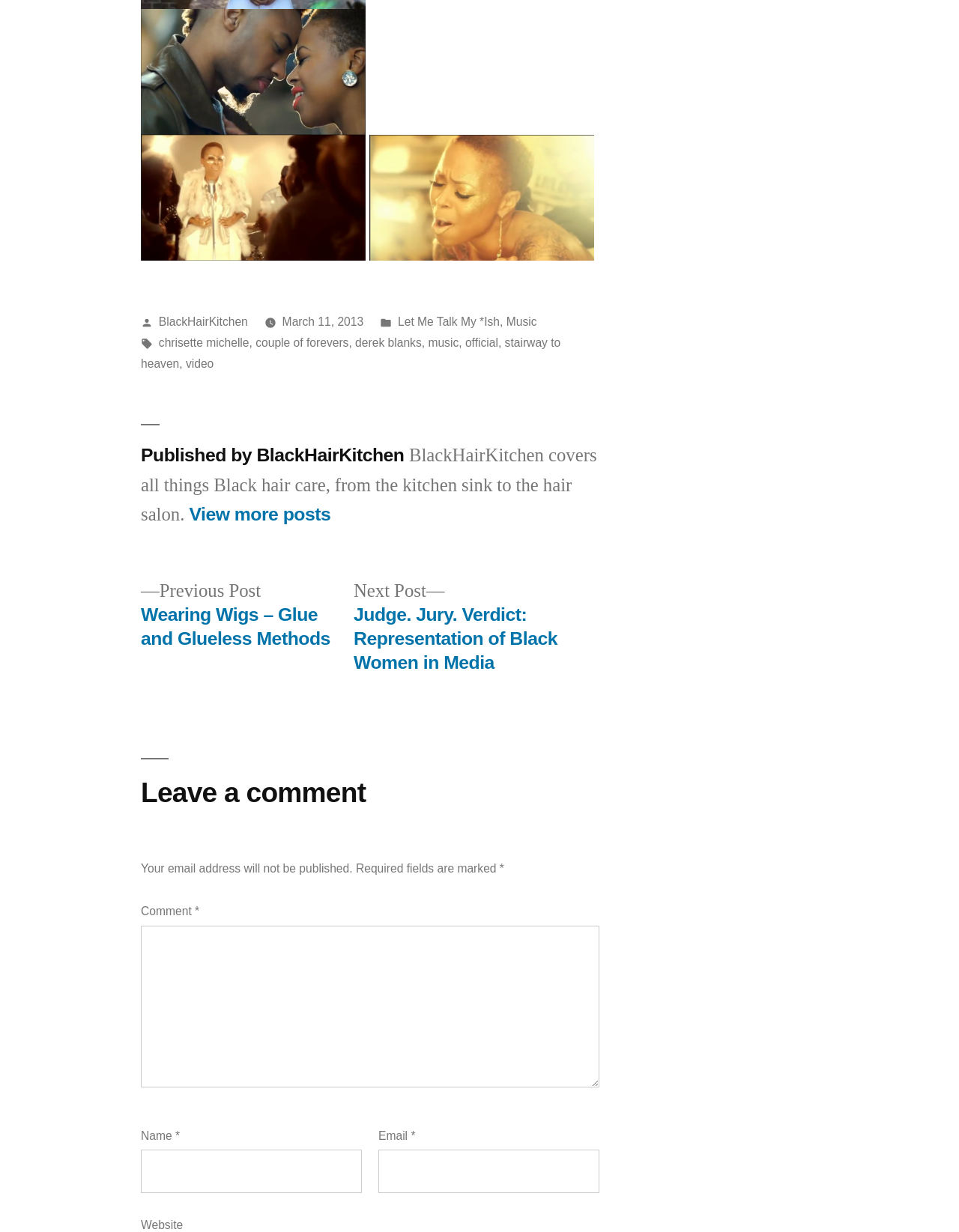What is the name of the blog?
Look at the screenshot and give a one-word or phrase answer.

BlackHairKitchen